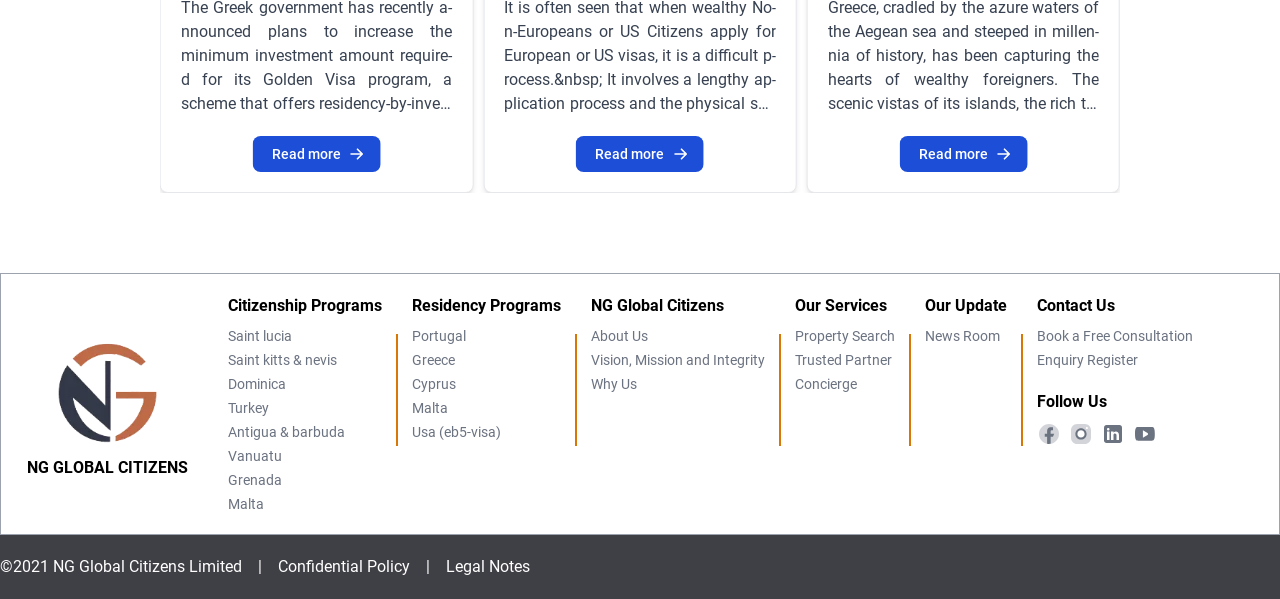Find the bounding box coordinates for the element described here: "Saint kitts & nevis".

[0.178, 0.588, 0.263, 0.614]